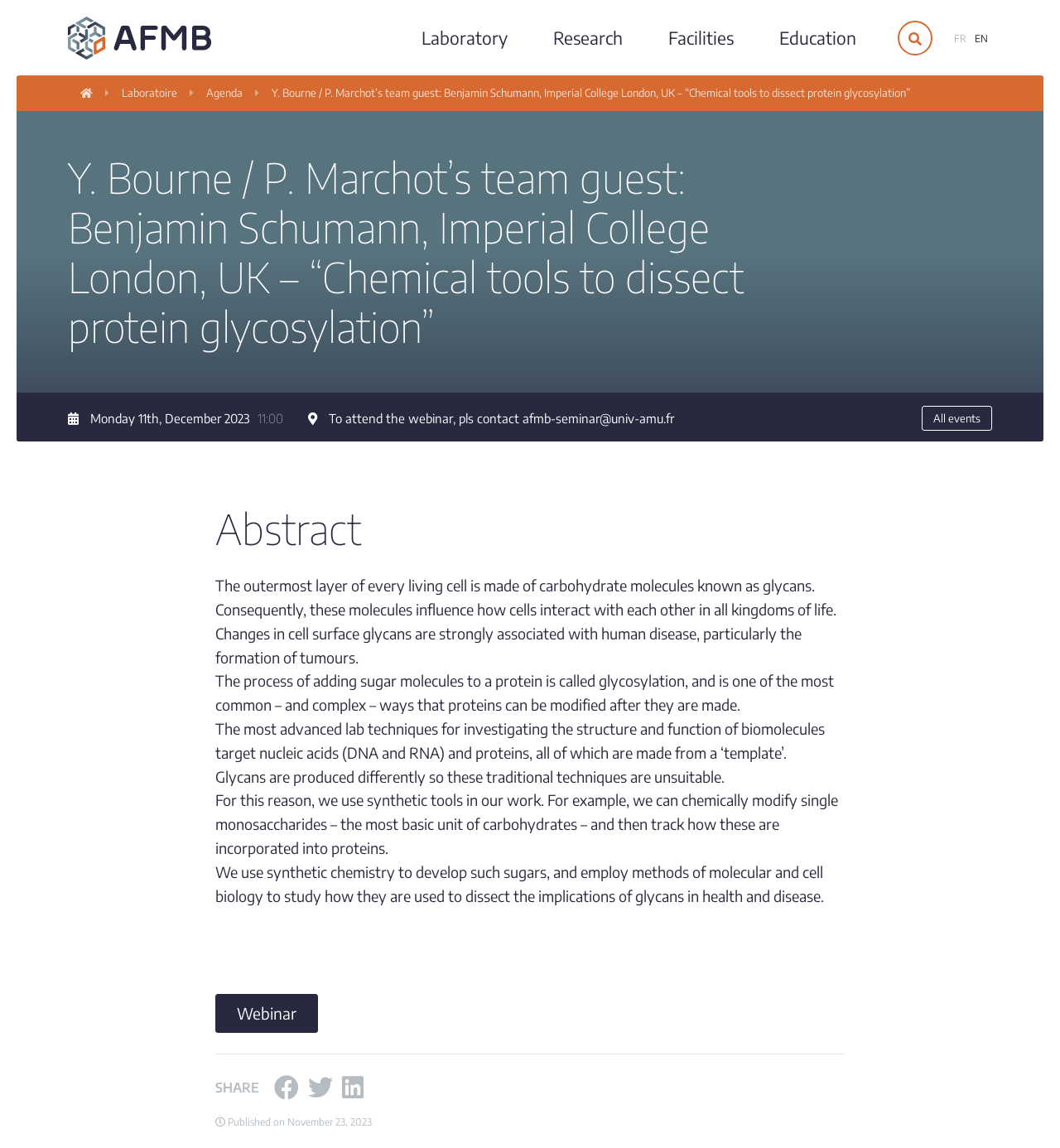Carefully observe the image and respond to the question with a detailed answer:
What is the date of the webinar?

I found the answer by looking at the StaticText element that says 'Monday 11th, December 2023' which is the date of the webinar.